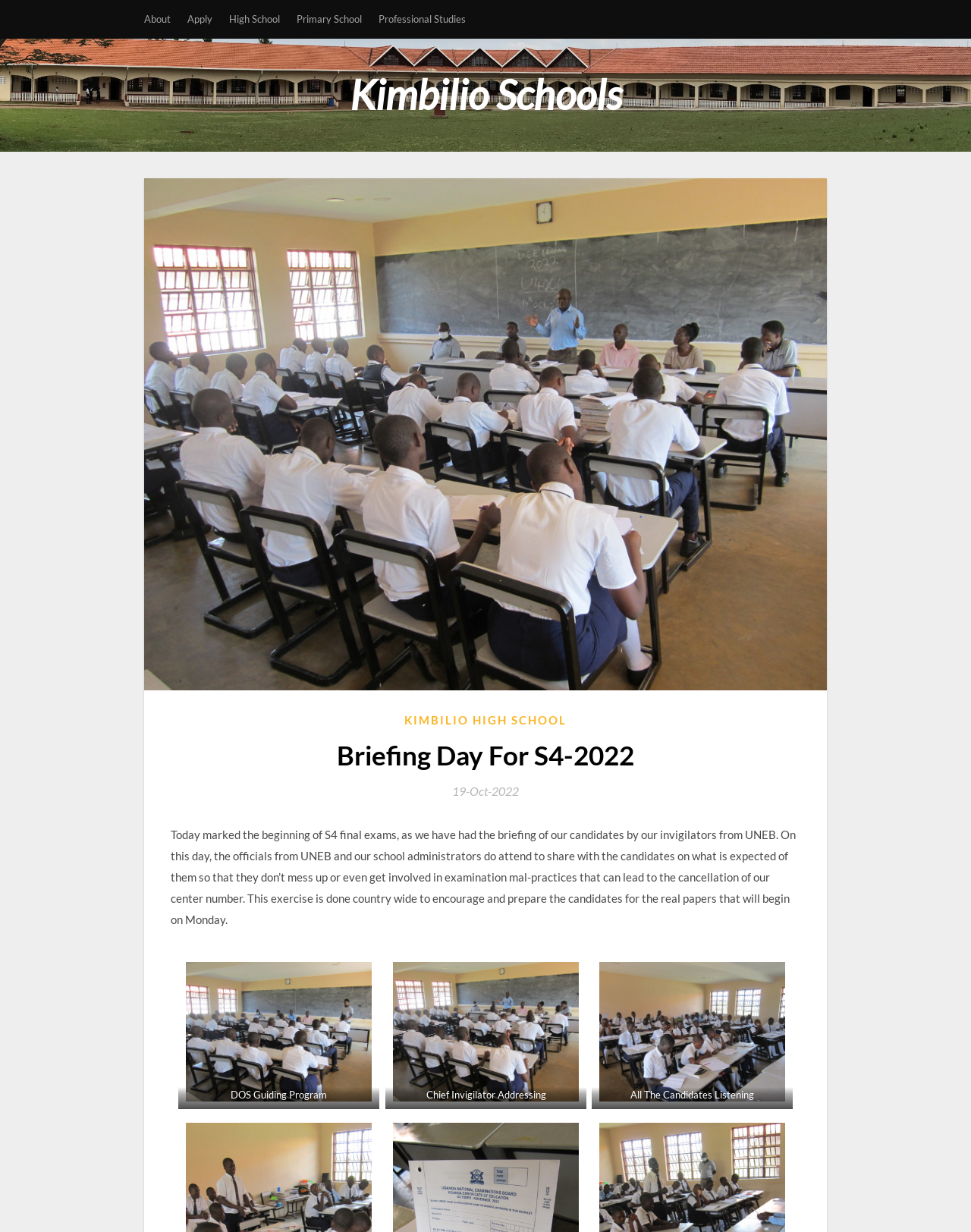Identify the bounding box coordinates of the clickable region to carry out the given instruction: "Visit Kimbilio High School page".

[0.416, 0.577, 0.584, 0.592]